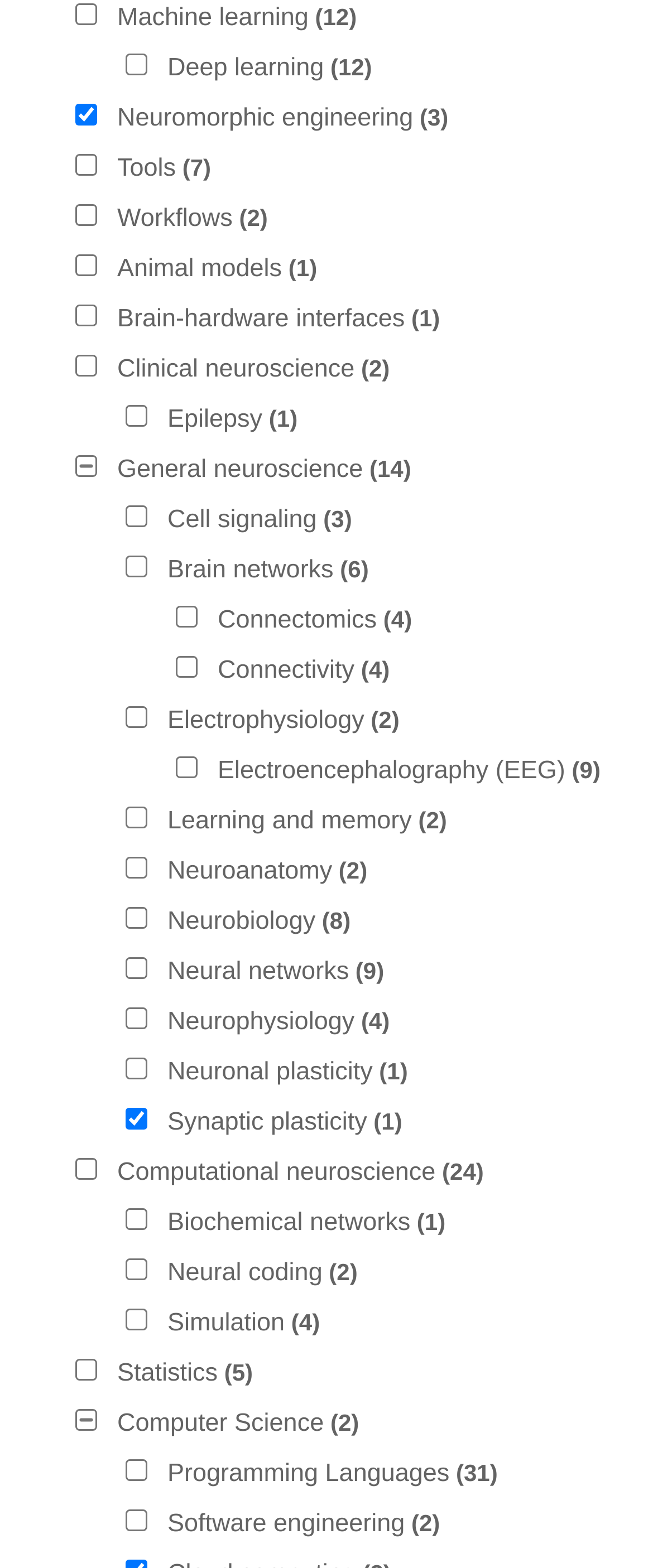What is the topmost checkbox?
From the image, provide a succinct answer in one word or a short phrase.

Machine learning